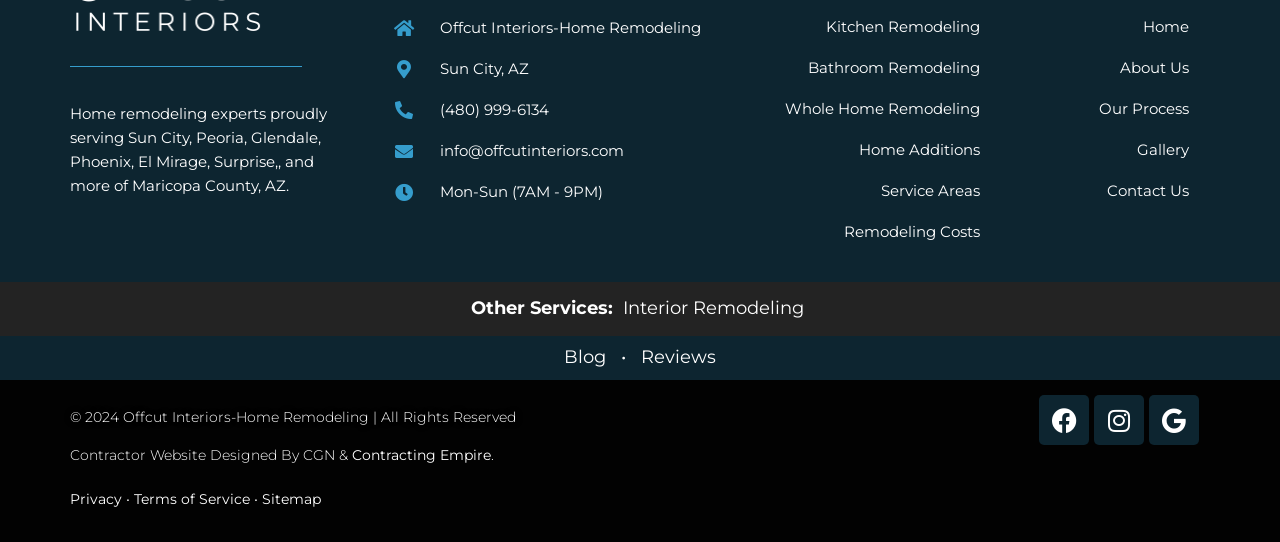Pinpoint the bounding box coordinates of the area that should be clicked to complete the following instruction: "Send an email". The coordinates must be given as four float numbers between 0 and 1, i.e., [left, top, right, bottom].

[0.344, 0.256, 0.488, 0.3]